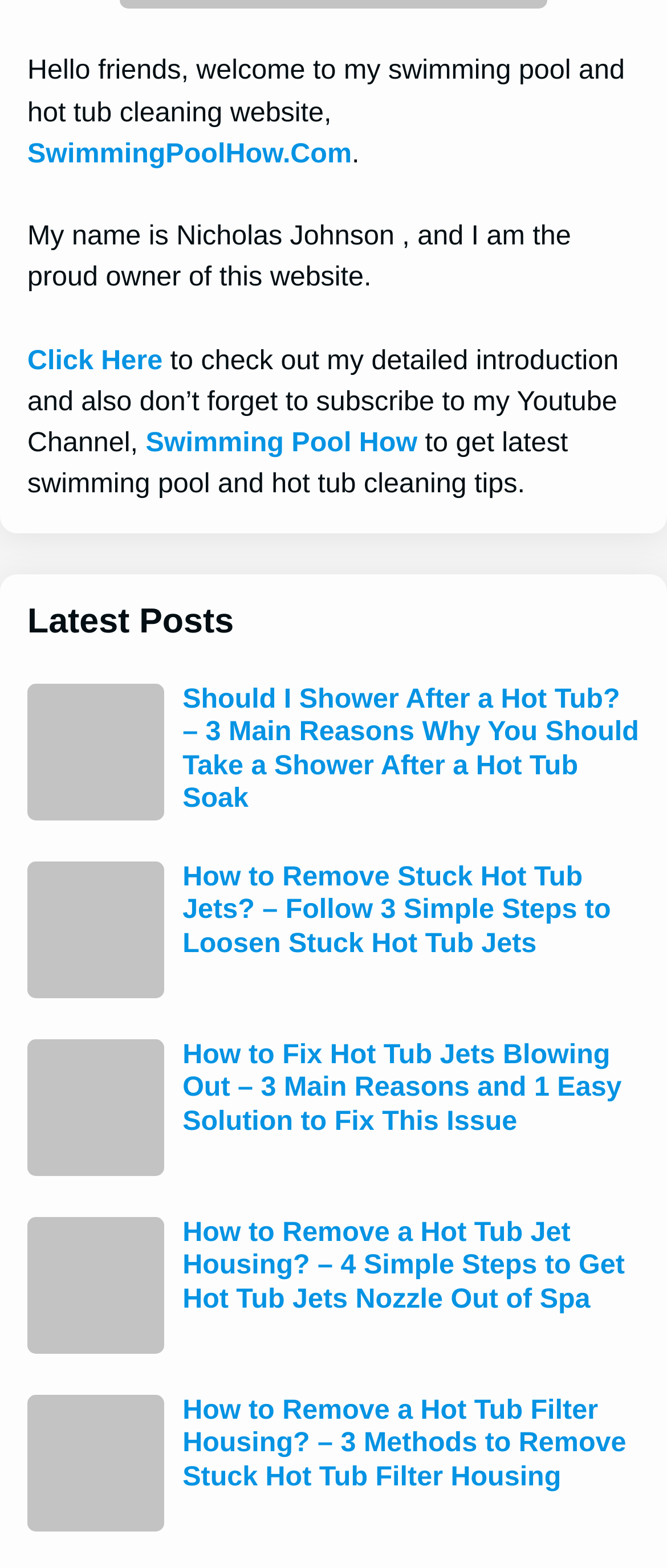Please specify the bounding box coordinates of the region to click in order to perform the following instruction: "Go to Louisa Westwood's page".

None